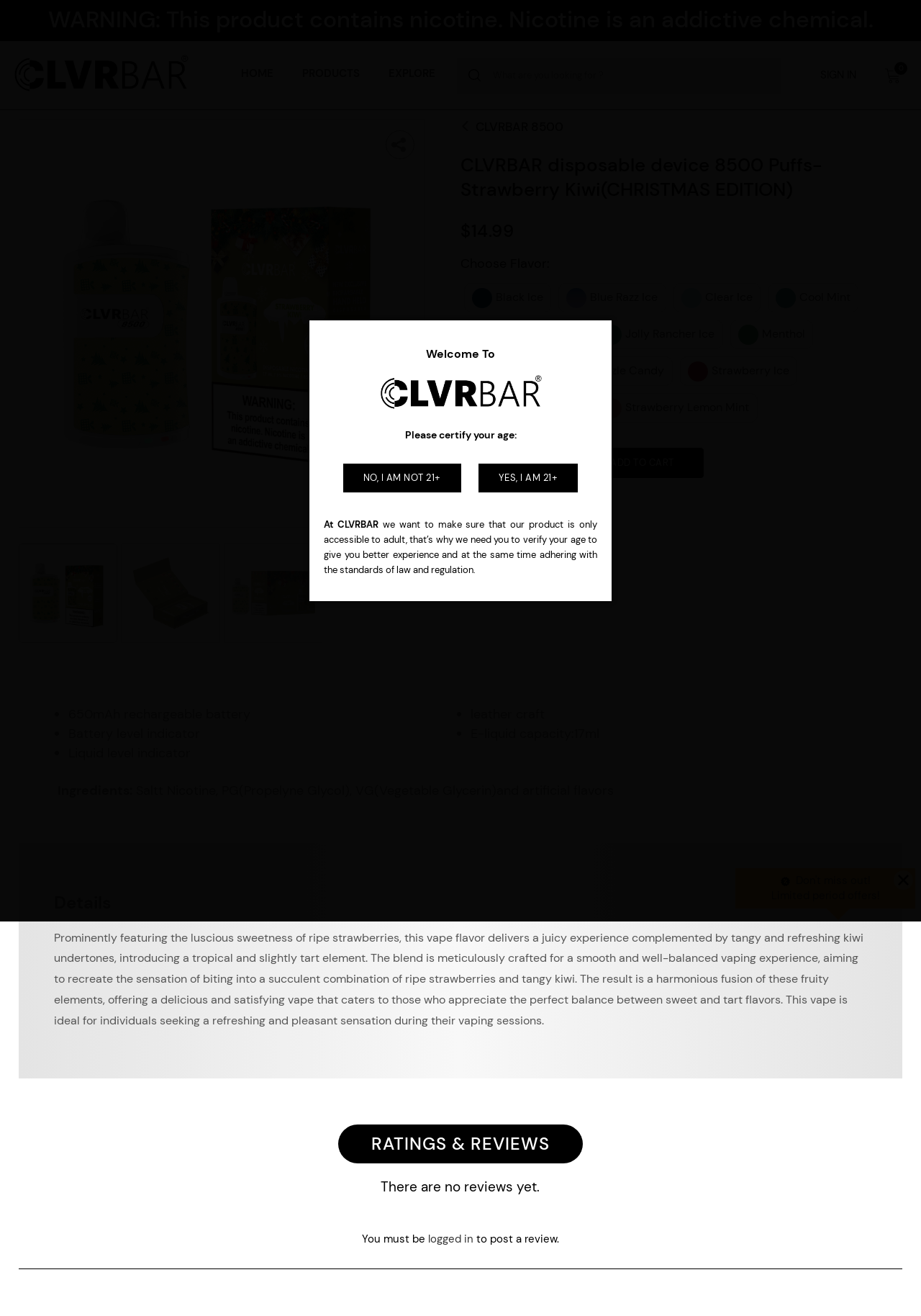Locate the bounding box coordinates of the clickable part needed for the task: "Choose the Strawberry Kiwi flavor".

[0.509, 0.299, 0.631, 0.321]